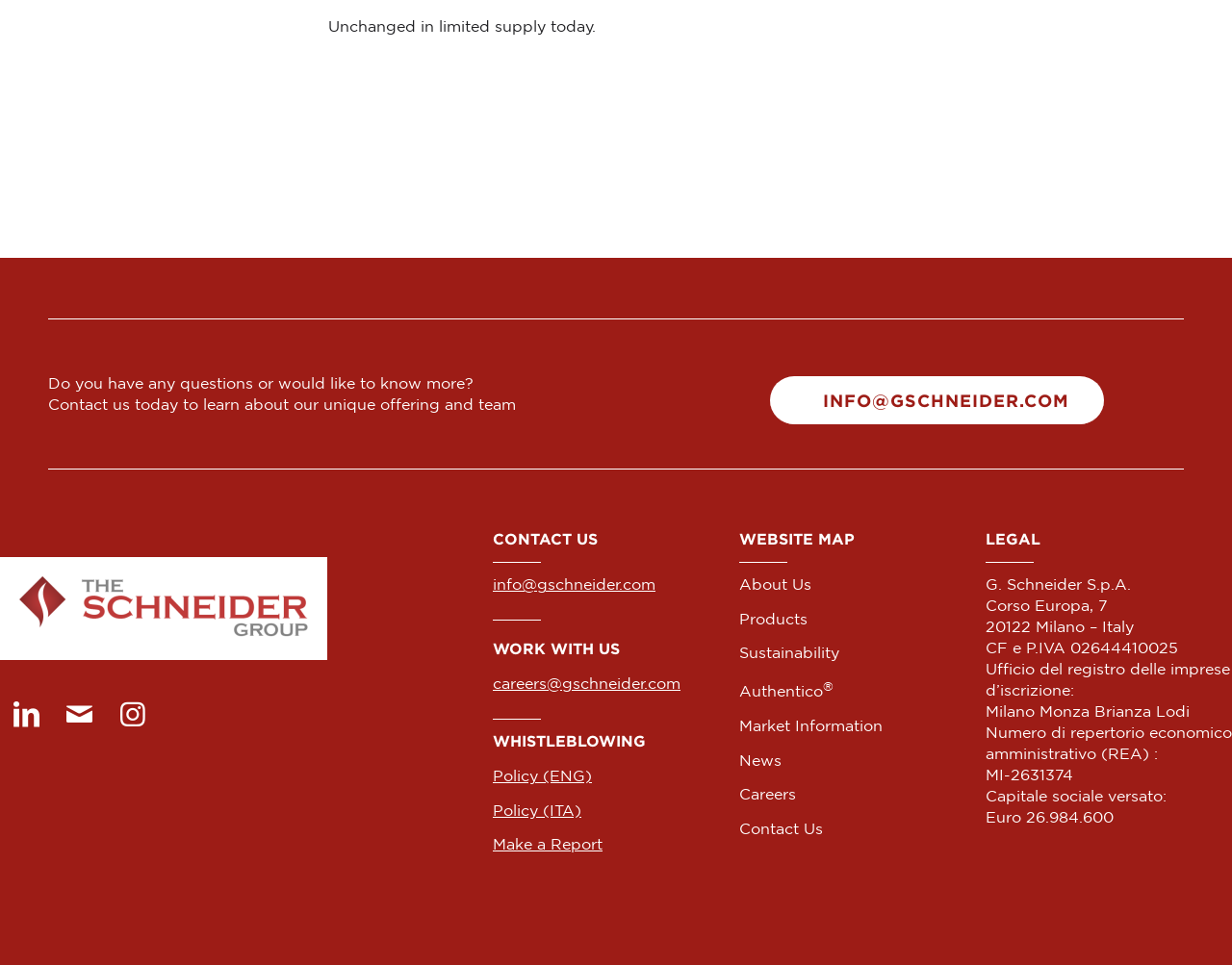Please determine the bounding box coordinates of the element's region to click for the following instruction: "Visit our LinkedIn page".

[0.0, 0.714, 0.043, 0.769]